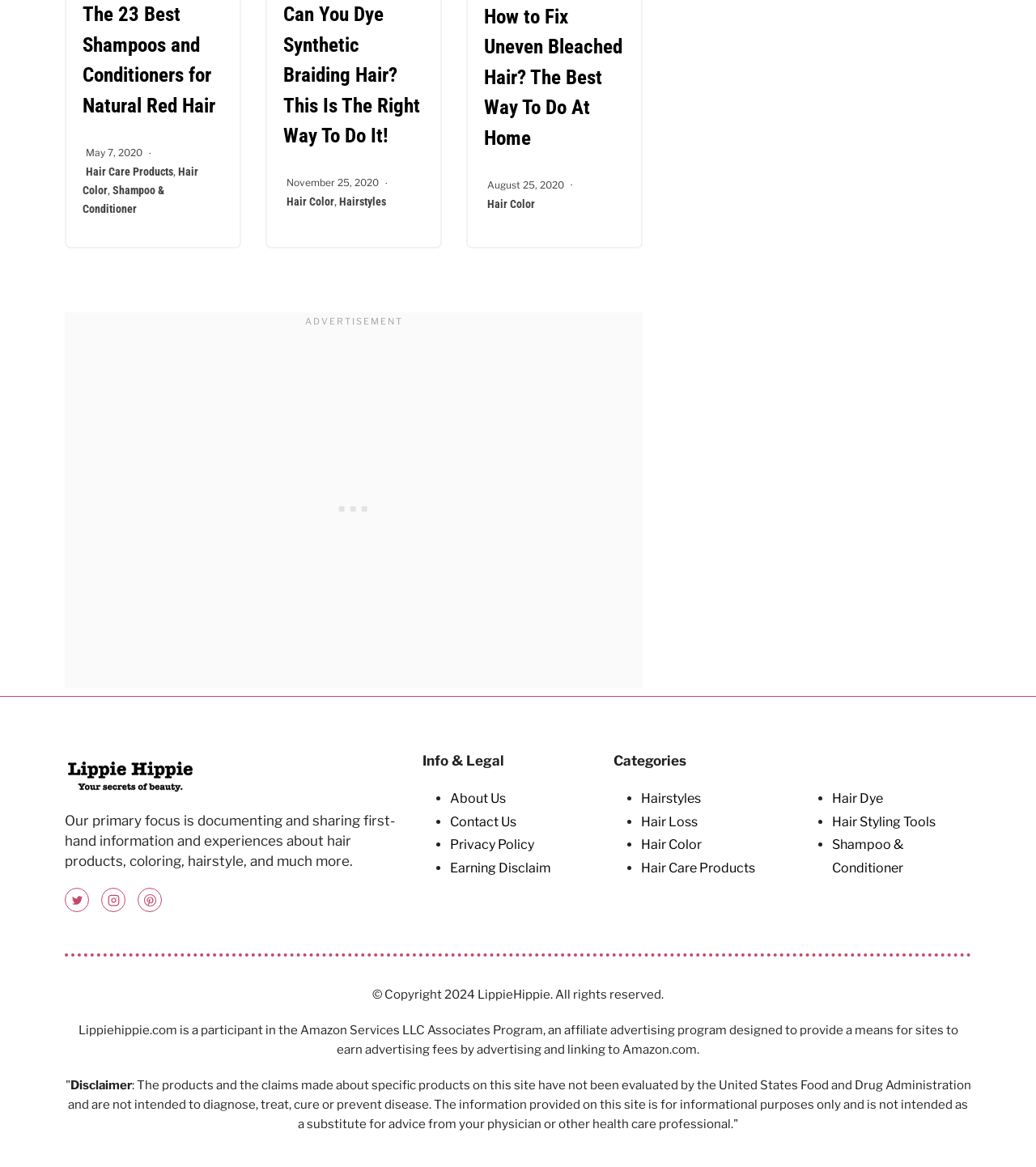Identify the bounding box coordinates of the section to be clicked to complete the task described by the following instruction: "Follow the website on Twitter". The coordinates should be four float numbers between 0 and 1, formatted as [left, top, right, bottom].

[0.062, 0.761, 0.086, 0.782]